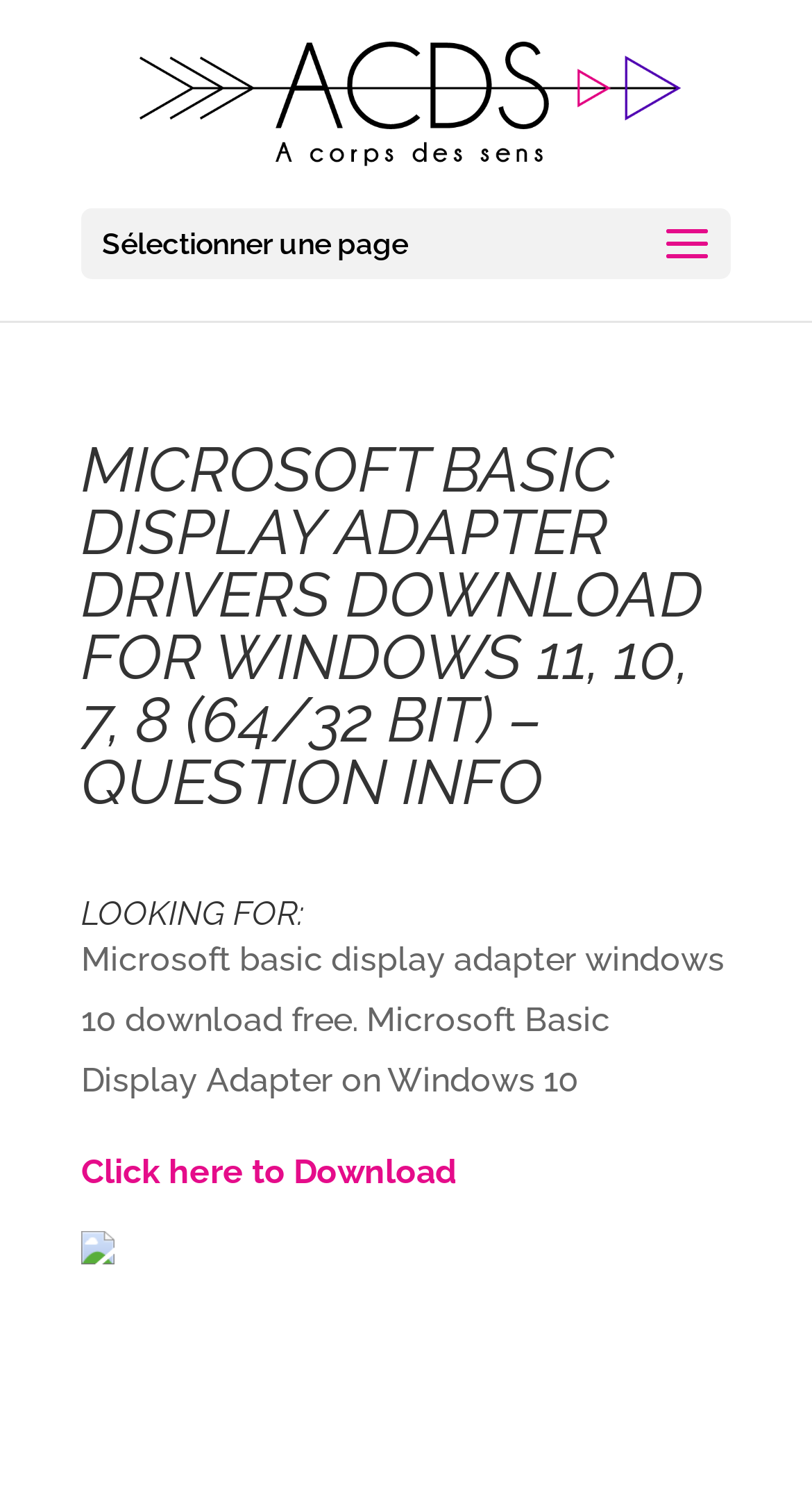Illustrate the webpage's structure and main components comprehensively.

The webpage appears to be a download page for Microsoft Basic Display Adapter drivers. At the top-left corner, there is a link to "Institut beaute Annecy - A corps de sens" accompanied by an image with the same name. Below this, there is a static text "Sélectionner une page" (which means "Select a page" in French).

The main content of the page is divided into sections. The first section has a heading "MICROSOFT BASIC DISPLAY ADAPTER DRIVERS DOWNLOAD FOR WINDOWS 11, 10, 7, 8 (64/32 BIT) – QUESTION INFO" in a large font size. Below this heading, there is another heading "LOOKING FOR:" followed by a static text "Microsoft basic display adapter windows 10 download free. Microsoft Basic Display Adapter on Windows 10" which summarizes the purpose of the page.

Underneath this text, there is a prominent link "Click here to Download" which is likely the main call-to-action for the page. To the right of this link, there is a smaller link with an accompanying image, although the image does not have a descriptive text. The page also has some non-descriptive static texts "\xa0" scattered at the bottom, which may be placeholders or empty spaces.

Overall, the page has a simple layout with a clear focus on providing a download link for the Microsoft Basic Display Adapter drivers.